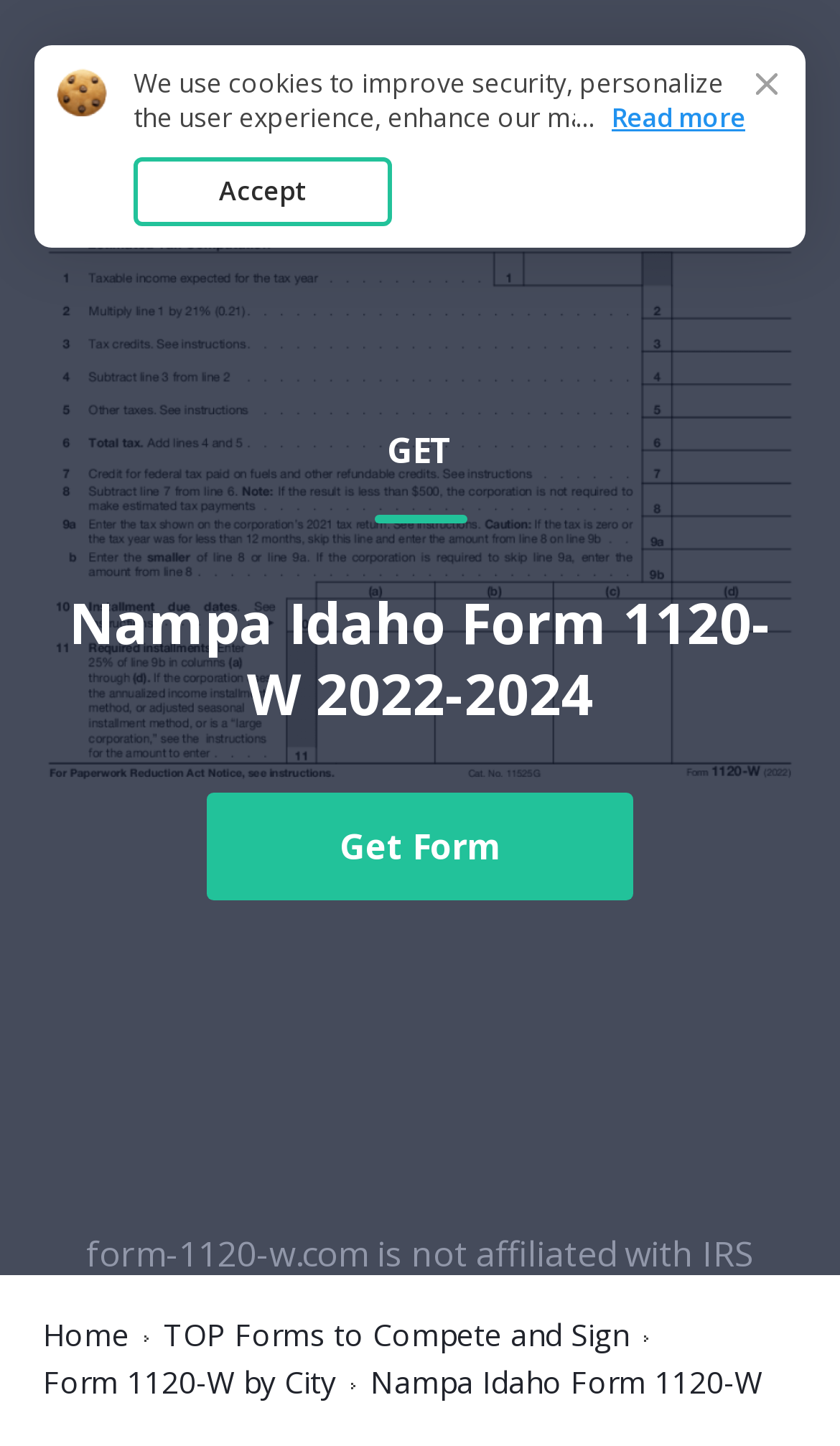Please reply with a single word or brief phrase to the question: 
What is the name of the form on this webpage?

Form 1120-W